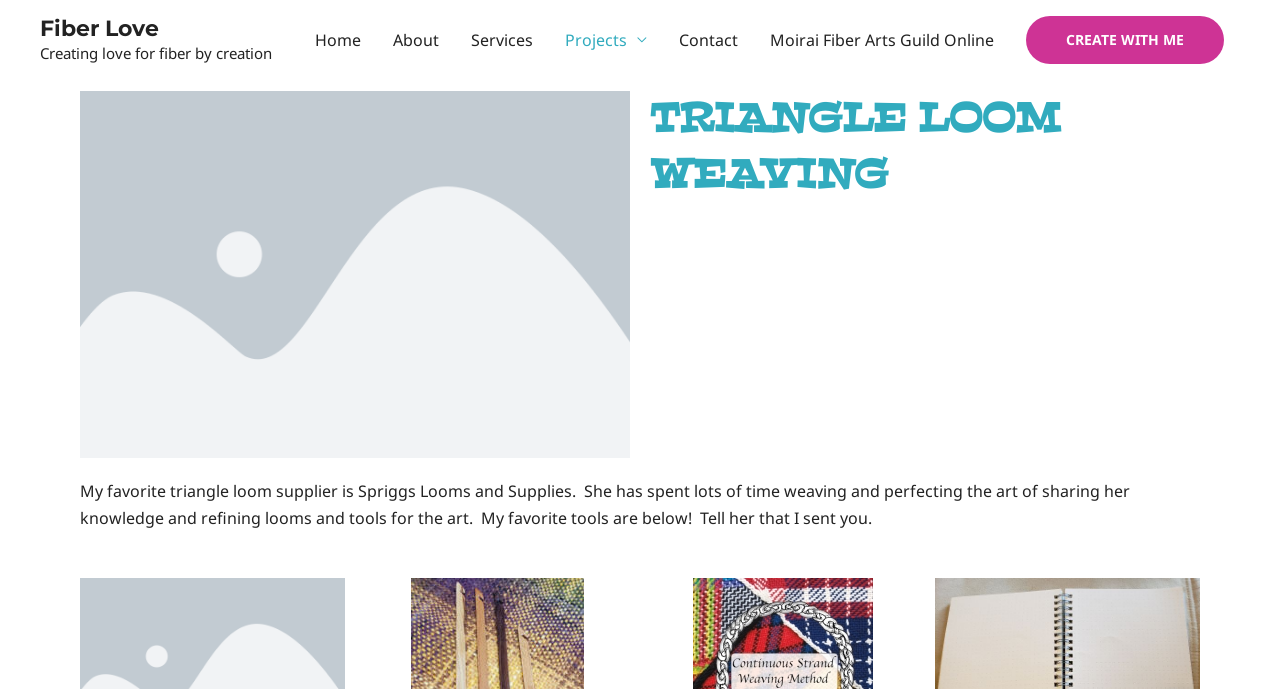Analyze the image and provide a detailed answer to the question: What is the topic of the webpage?

The topic of the webpage is Triangle Loom Weaving, which is evident from the heading 'TRIANGLE LOOM WEAVING' and the text that discusses the author's favorite tools and supplier for triangle loom weaving.